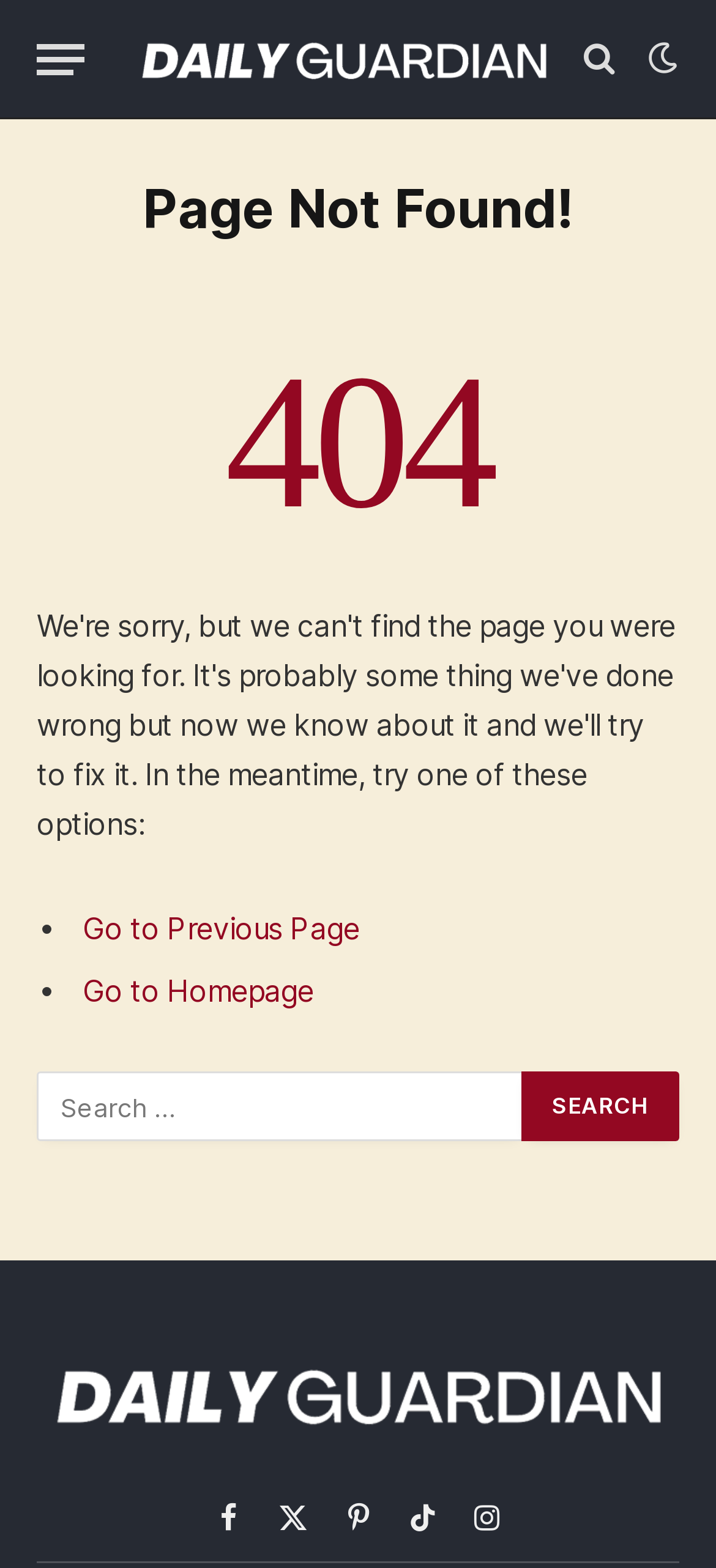Locate the bounding box coordinates of the element's region that should be clicked to carry out the following instruction: "Click the menu button". The coordinates need to be four float numbers between 0 and 1, i.e., [left, top, right, bottom].

[0.051, 0.012, 0.118, 0.064]